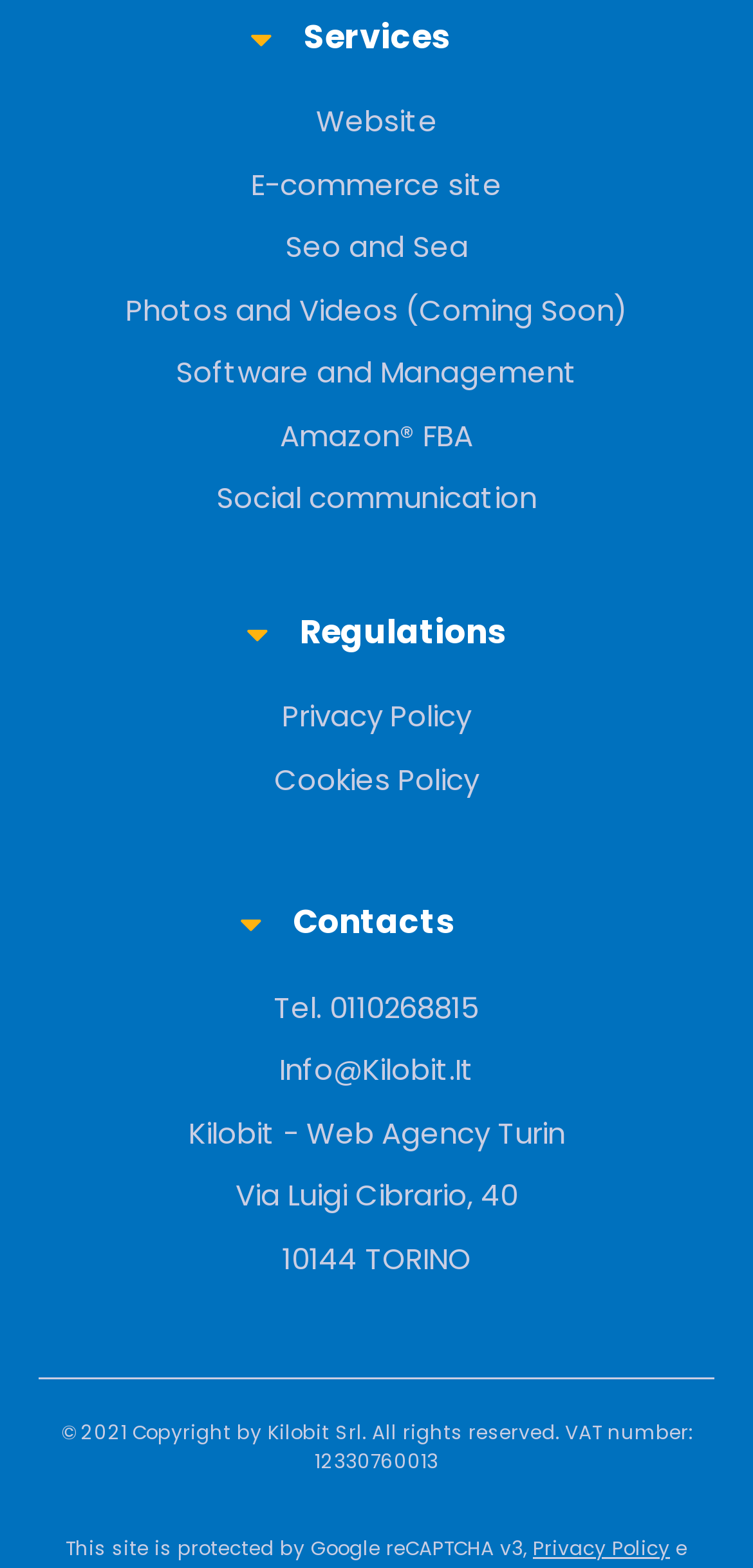Given the following UI element description: "Via Luigi Cibrario, 40", find the bounding box coordinates in the webpage screenshot.

[0.051, 0.75, 0.949, 0.777]